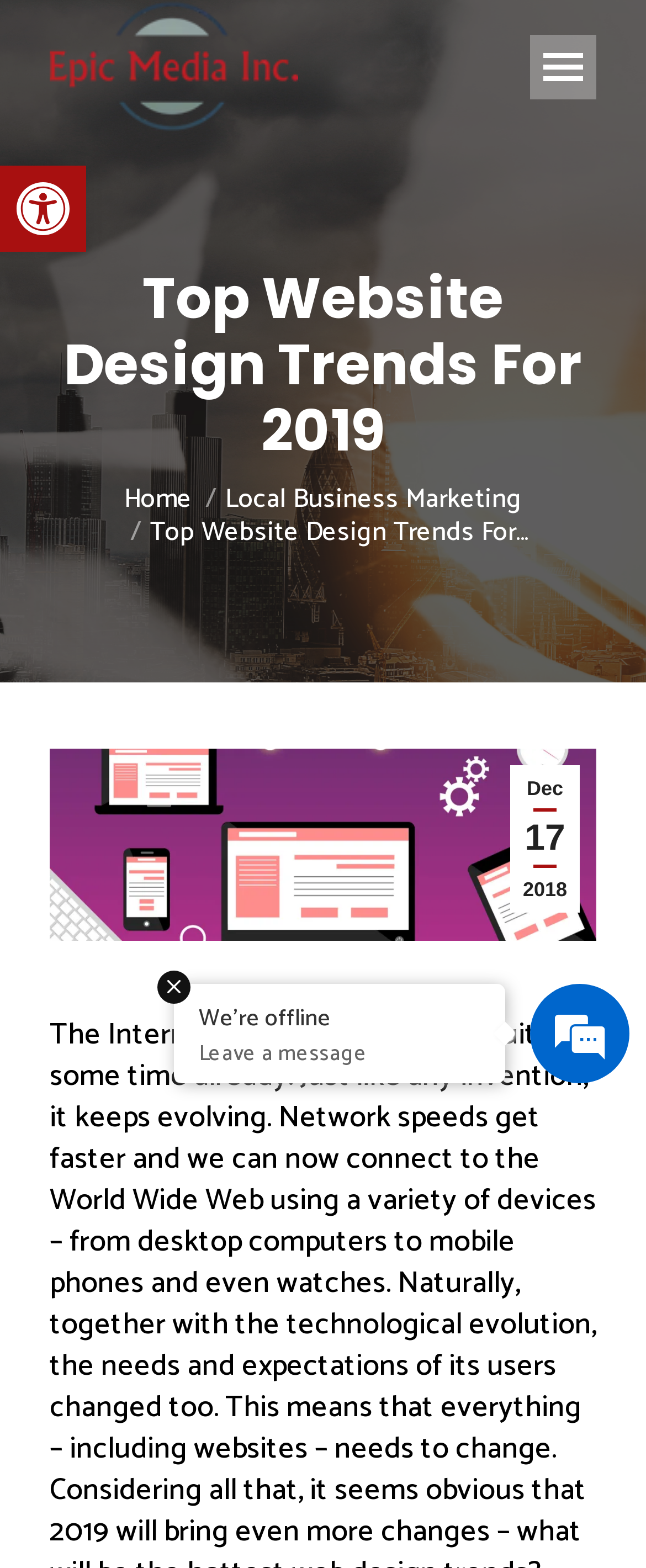Select the bounding box coordinates of the element I need to click to carry out the following instruction: "Explore Research Support".

None